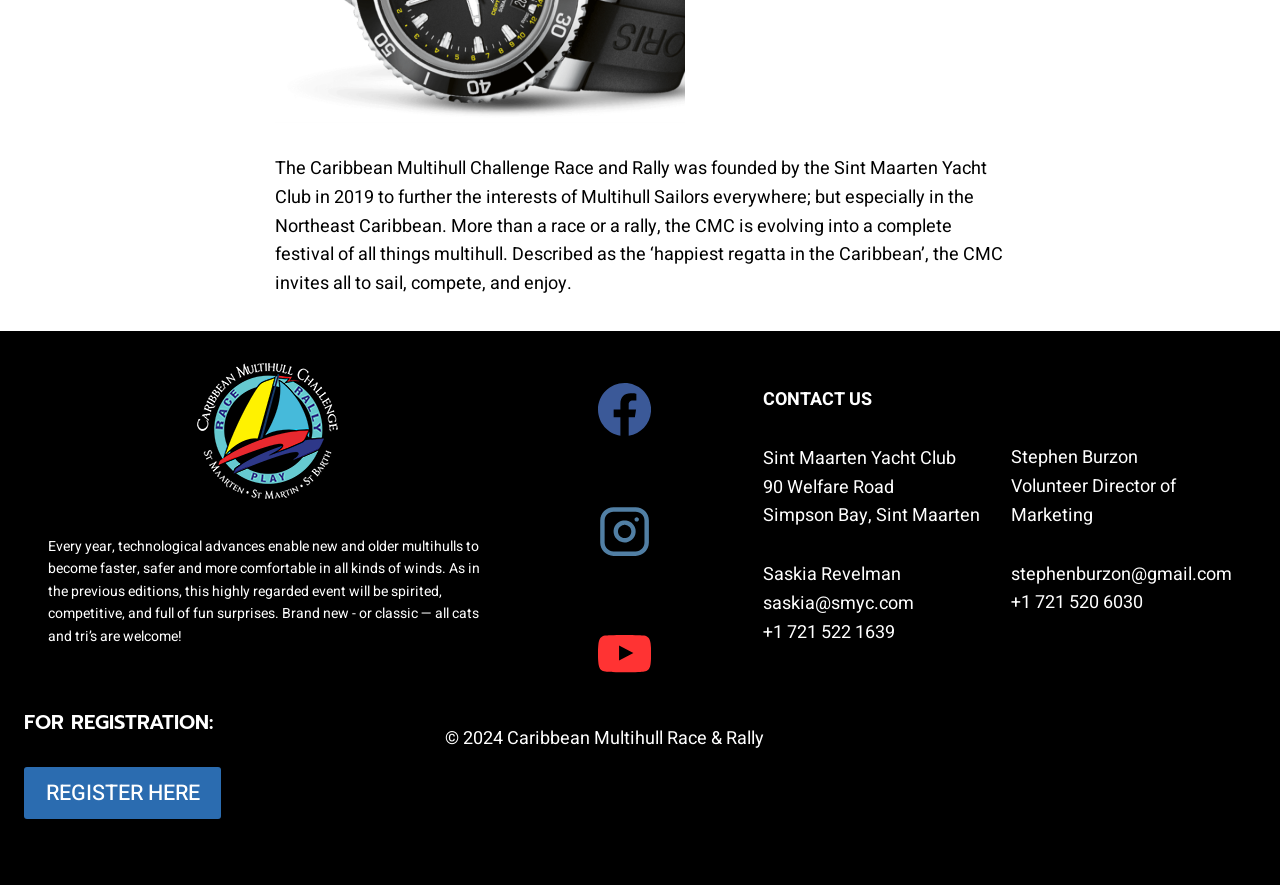Using the elements shown in the image, answer the question comprehensively: What is the name of the event?

The name of the event can be inferred from the first paragraph of text, which mentions the 'Caribbean Multihull Challenge Race and Rally'.